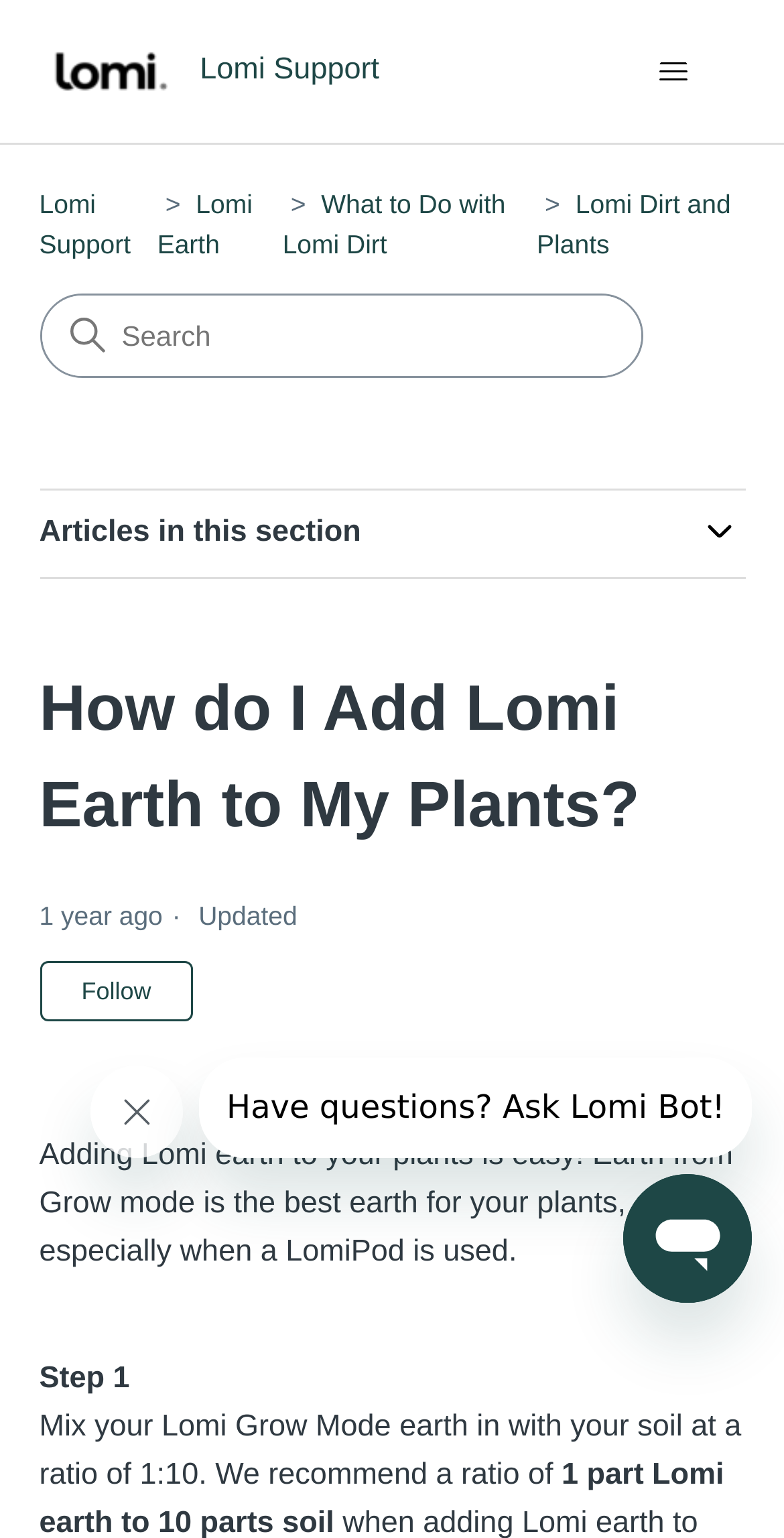Based on the element description aria-label="Search" name="query" placeholder="Search", identify the bounding box of the UI element in the given webpage screenshot. The coordinates should be in the format (top-left x, top-left y, bottom-right x, bottom-right y) and must be between 0 and 1.

[0.053, 0.192, 0.817, 0.244]